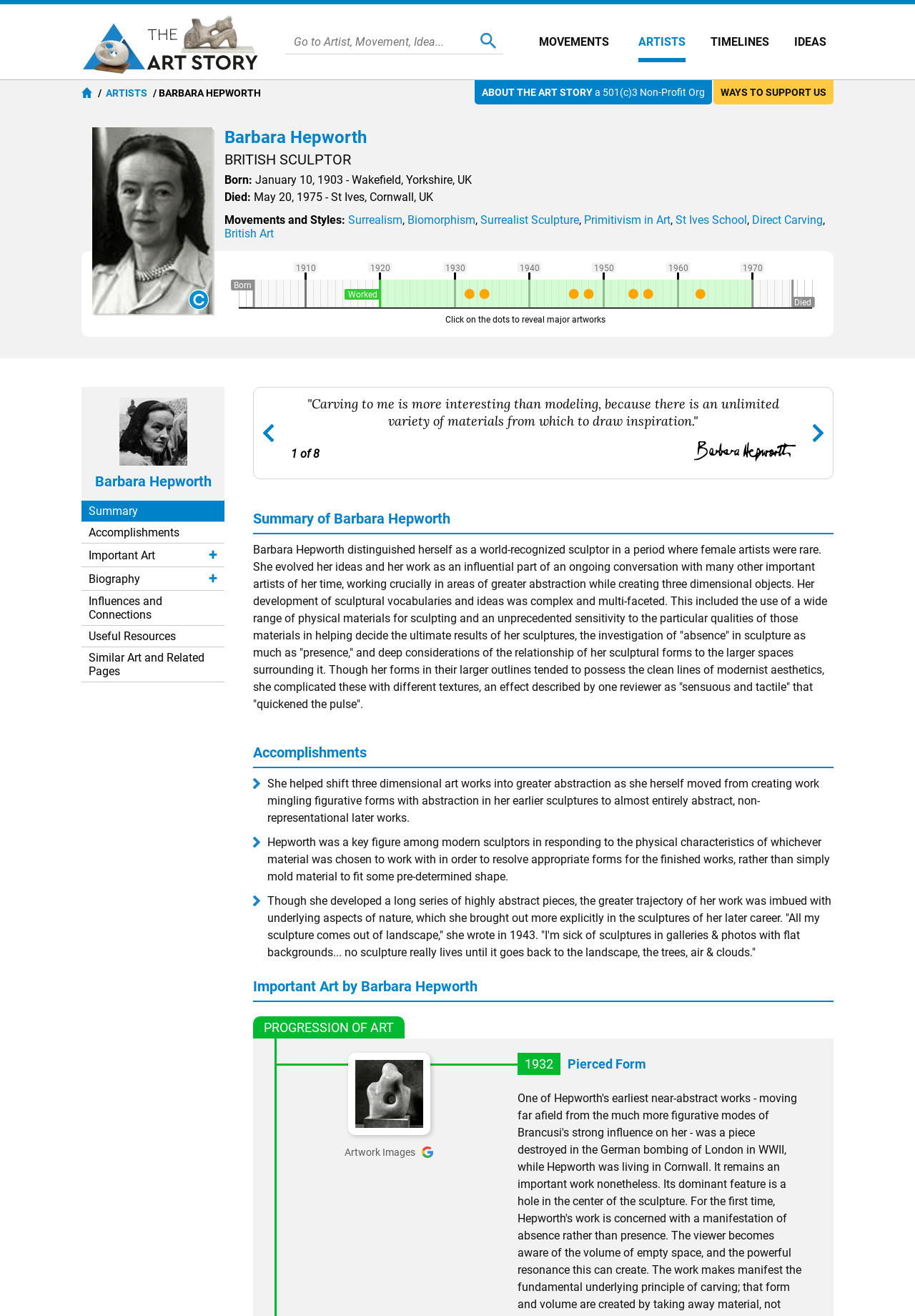Create an elaborate caption that covers all aspects of the webpage.

This webpage is dedicated to the life and work of British sculptor Barbara Hepworth. At the top of the page, there is a navigation bar with links to different sections of the website, including "Movements", "Artists", "Timelines", and "Ideas". Below this, there is a search bar and a button to search the website.

On the left side of the page, there is a vertical menu with links to different sections of Hepworth's biography, including "Summary", "Accomplishments", "Important Art", "Biography", "Influences and Connections", and "Useful Resources".

The main content of the page is divided into several sections. The first section is a brief overview of Hepworth's life and work, with a heading "Barbara Hepworth" and a subheading "British Sculptor". Below this, there is a photo of Hepworth and a brief summary of her life, including her birth and death dates.

The next section is a list of Hepworth's movements and styles, including Surrealism, Biomorphism, and Primitivism in Art. This is followed by a section on her biography, which includes a timeline of her life with major events and artworks marked.

The main body of the page is a detailed biography of Hepworth, divided into sections on her summary, accomplishments, important art, and influences and connections. The biography is written in a formal and informative style, with quotes from Hepworth herself and descriptions of her artistic style and influences.

Throughout the page, there are images of Hepworth's sculptures, including "Pierced Form" and "Mother and Child". These images are accompanied by brief descriptions of the artworks and their significance in Hepworth's oeuvre.

At the bottom of the page, there is a section on Hepworth's important art, with images and descriptions of several of her key works. This is followed by a section on her biography, with links to further resources and information on her life and work.